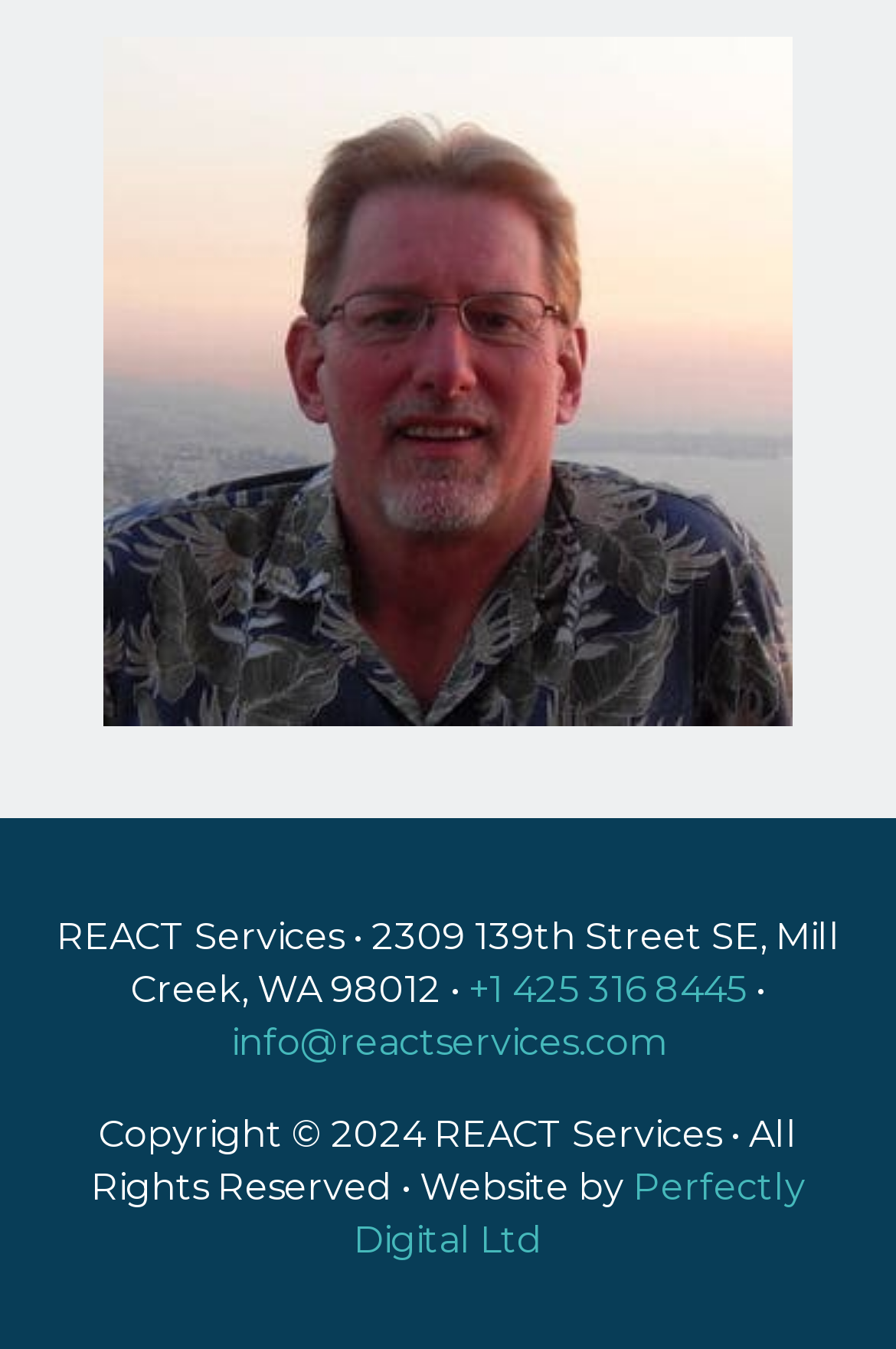Using the given description, provide the bounding box coordinates formatted as (top-left x, top-left y, bottom-right x, bottom-right y), with all values being floating point numbers between 0 and 1. Description: +1 425 316 8445

[0.523, 0.718, 0.833, 0.75]